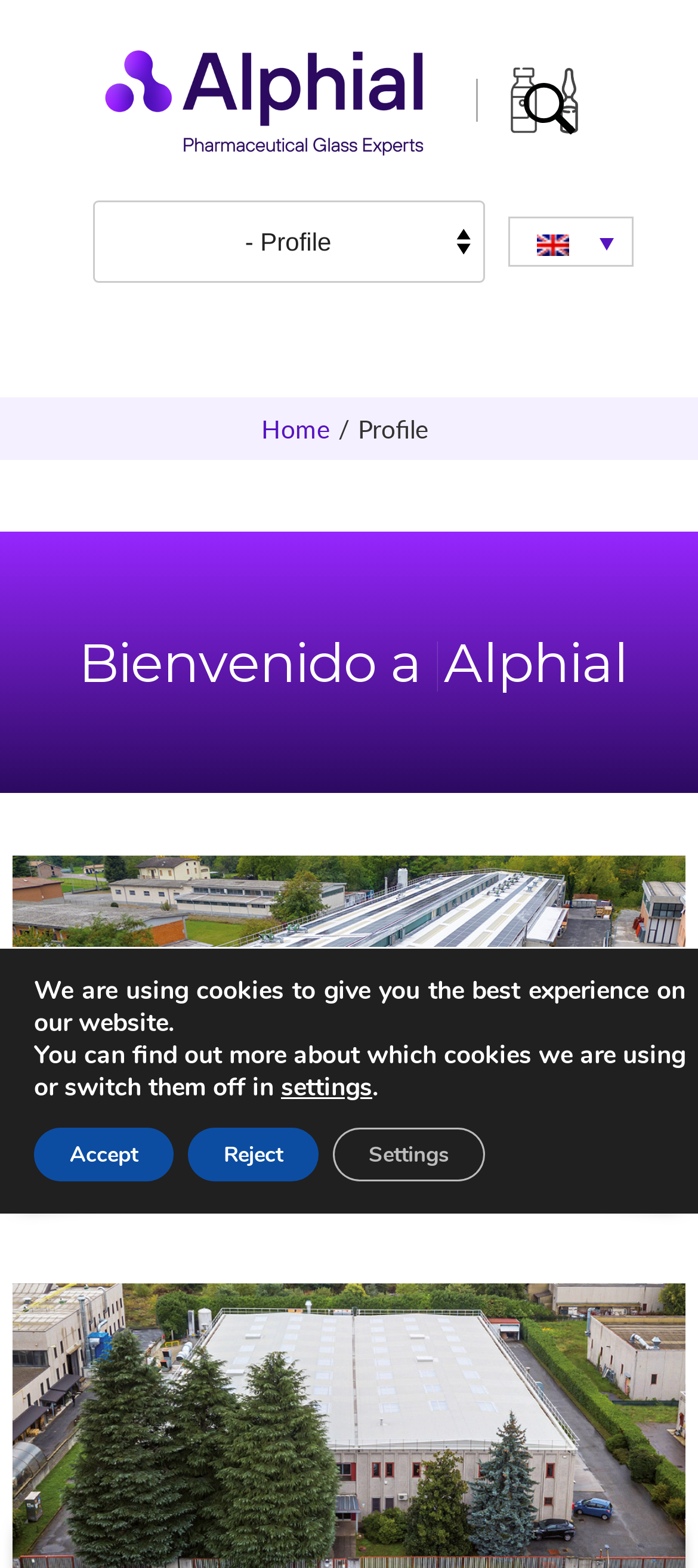Determine the bounding box coordinates of the target area to click to execute the following instruction: "Go to Home."

[0.374, 0.263, 0.472, 0.285]